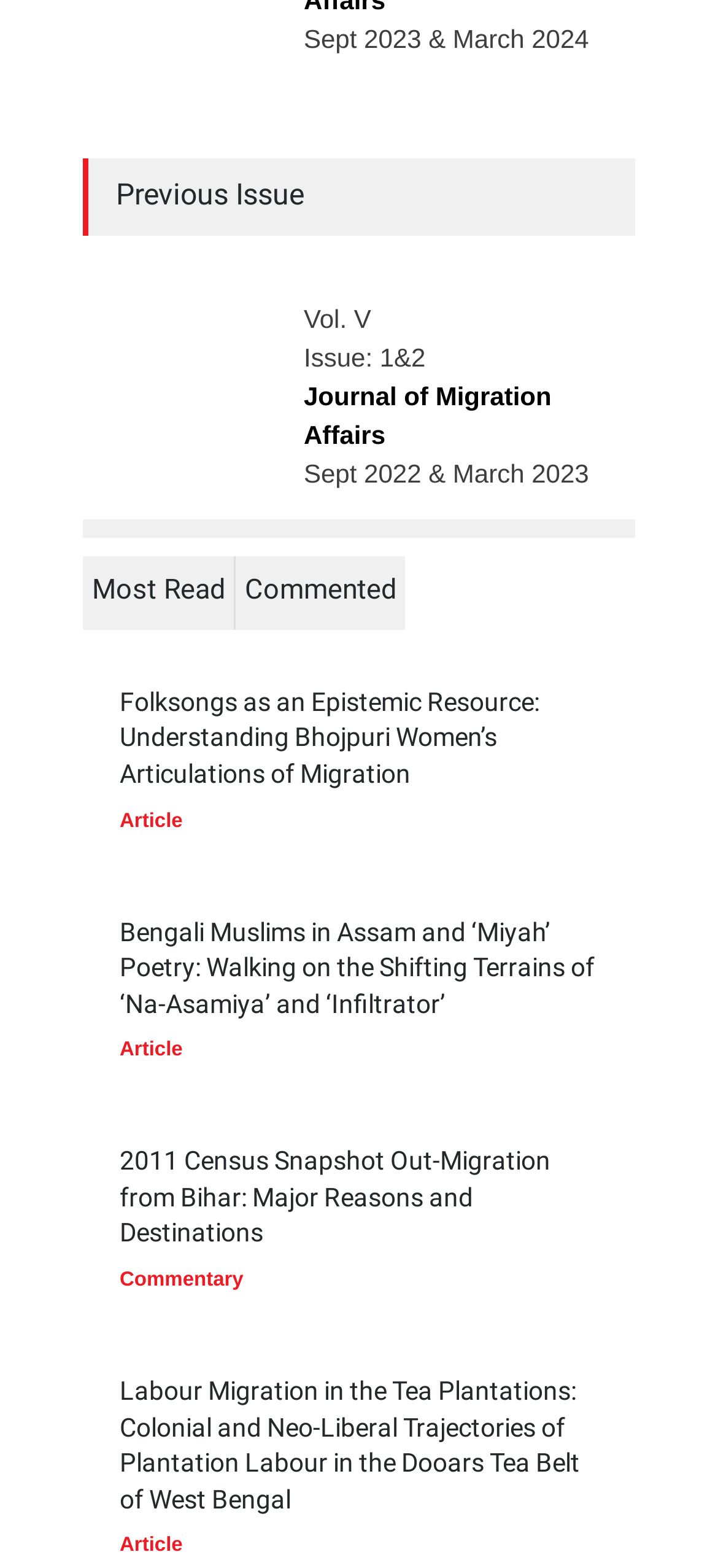How many articles are listed on the webpage?
Use the screenshot to answer the question with a single word or phrase.

4